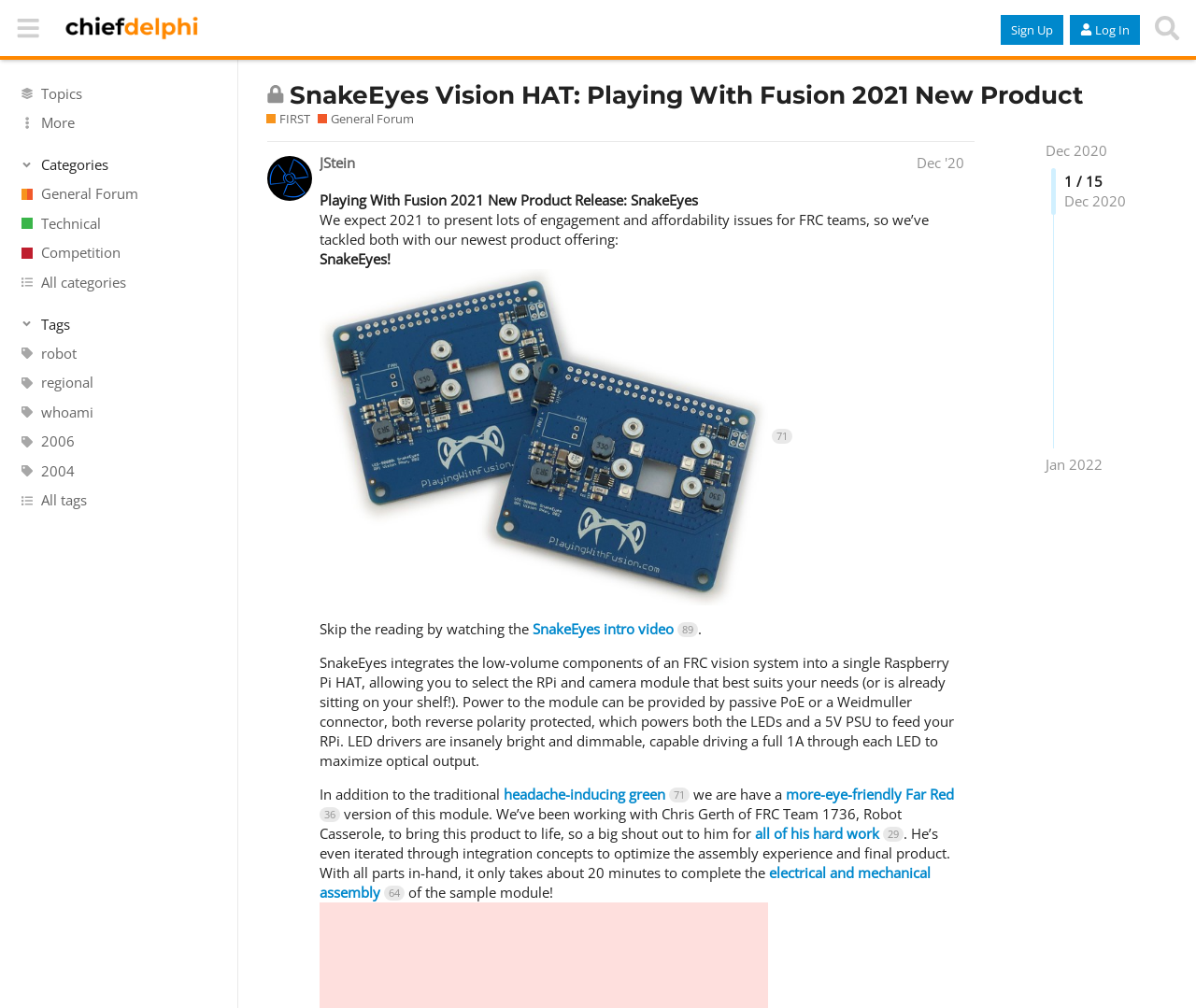Can you identify the bounding box coordinates of the clickable region needed to carry out this instruction: 'Watch the 'SnakeEyes intro video''? The coordinates should be four float numbers within the range of 0 to 1, stated as [left, top, right, bottom].

[0.445, 0.615, 0.583, 0.633]